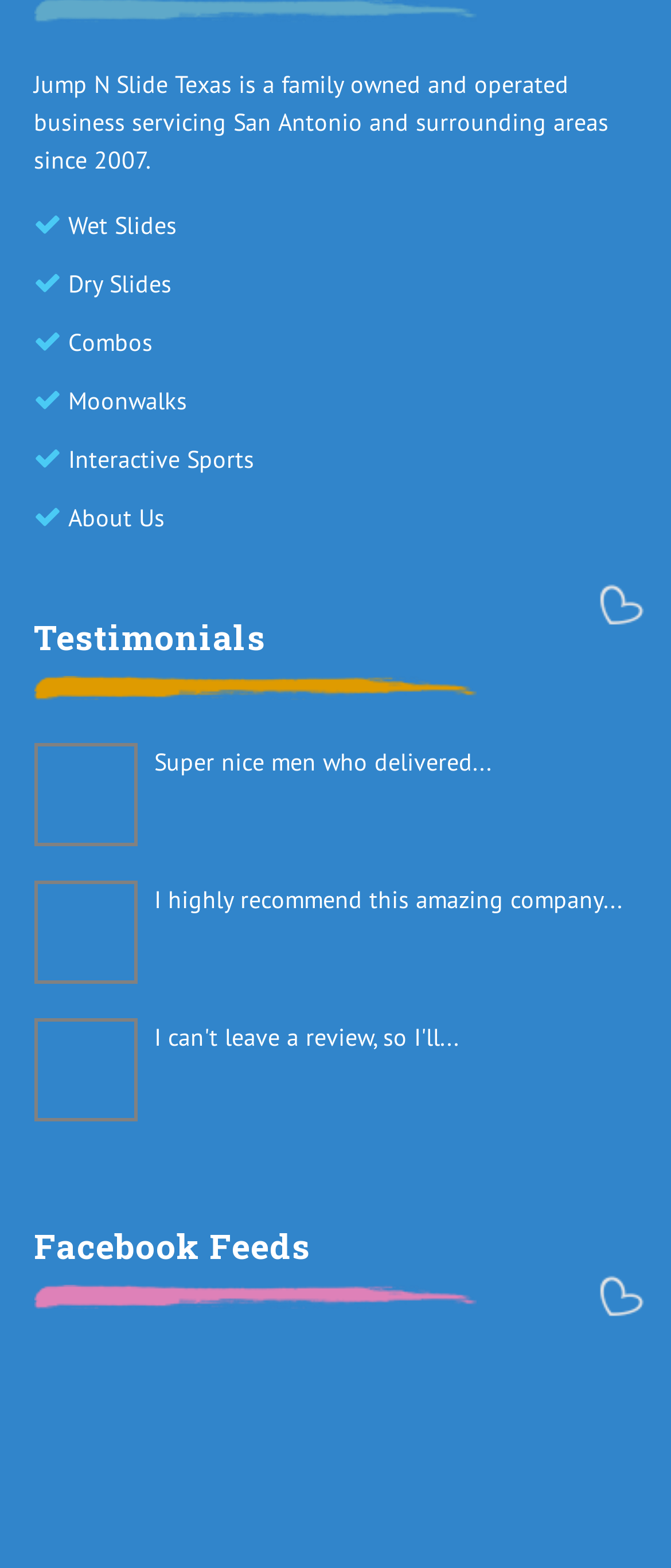Using the element description: "Moonwalks", determine the bounding box coordinates for the specified UI element. The coordinates should be four float numbers between 0 and 1, [left, top, right, bottom].

[0.101, 0.244, 0.95, 0.266]